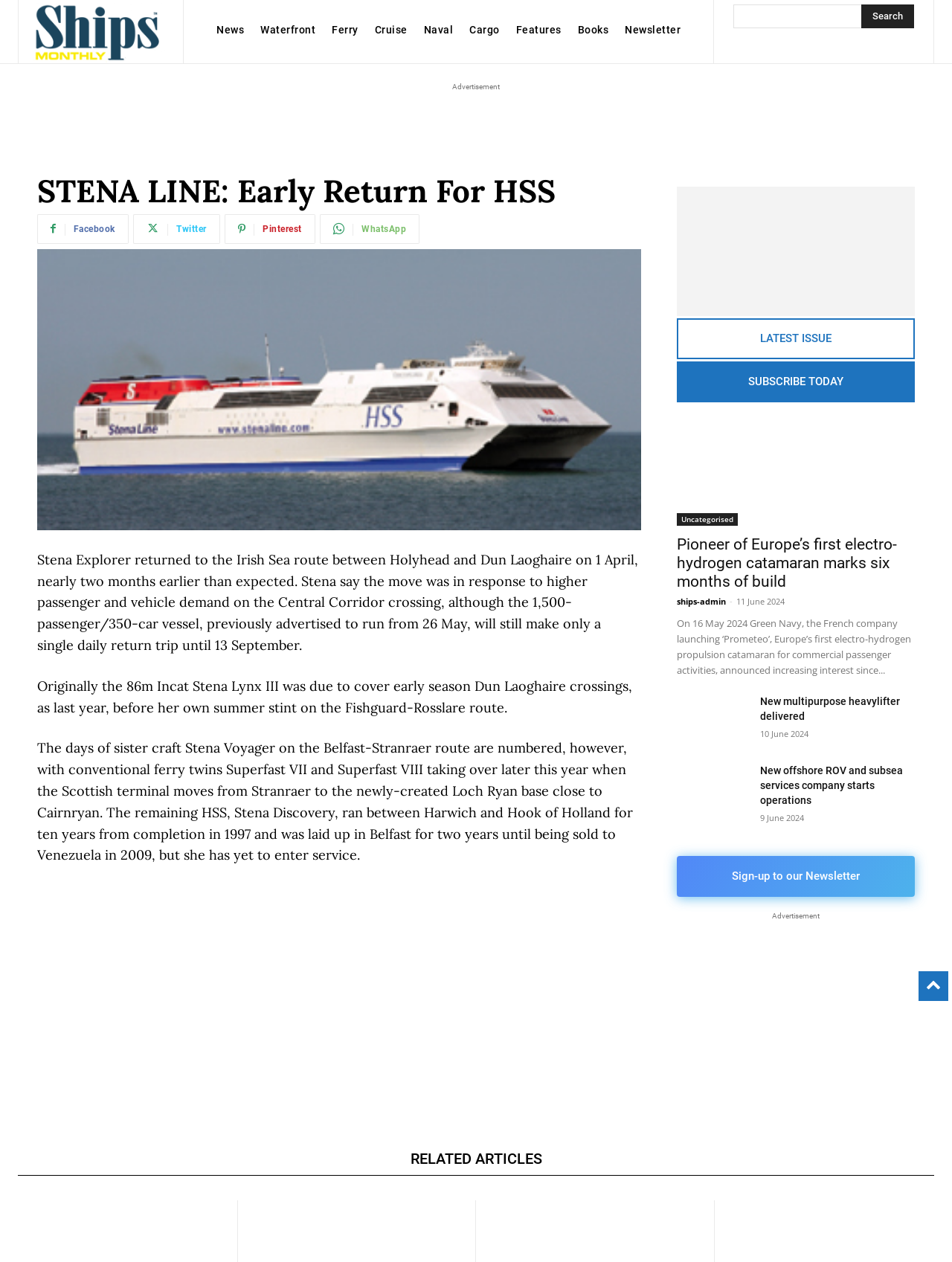Provide a one-word or one-phrase answer to the question:
What social media platforms are linked on this webpage?

Facebook, Twitter, Pinterest, WhatsApp